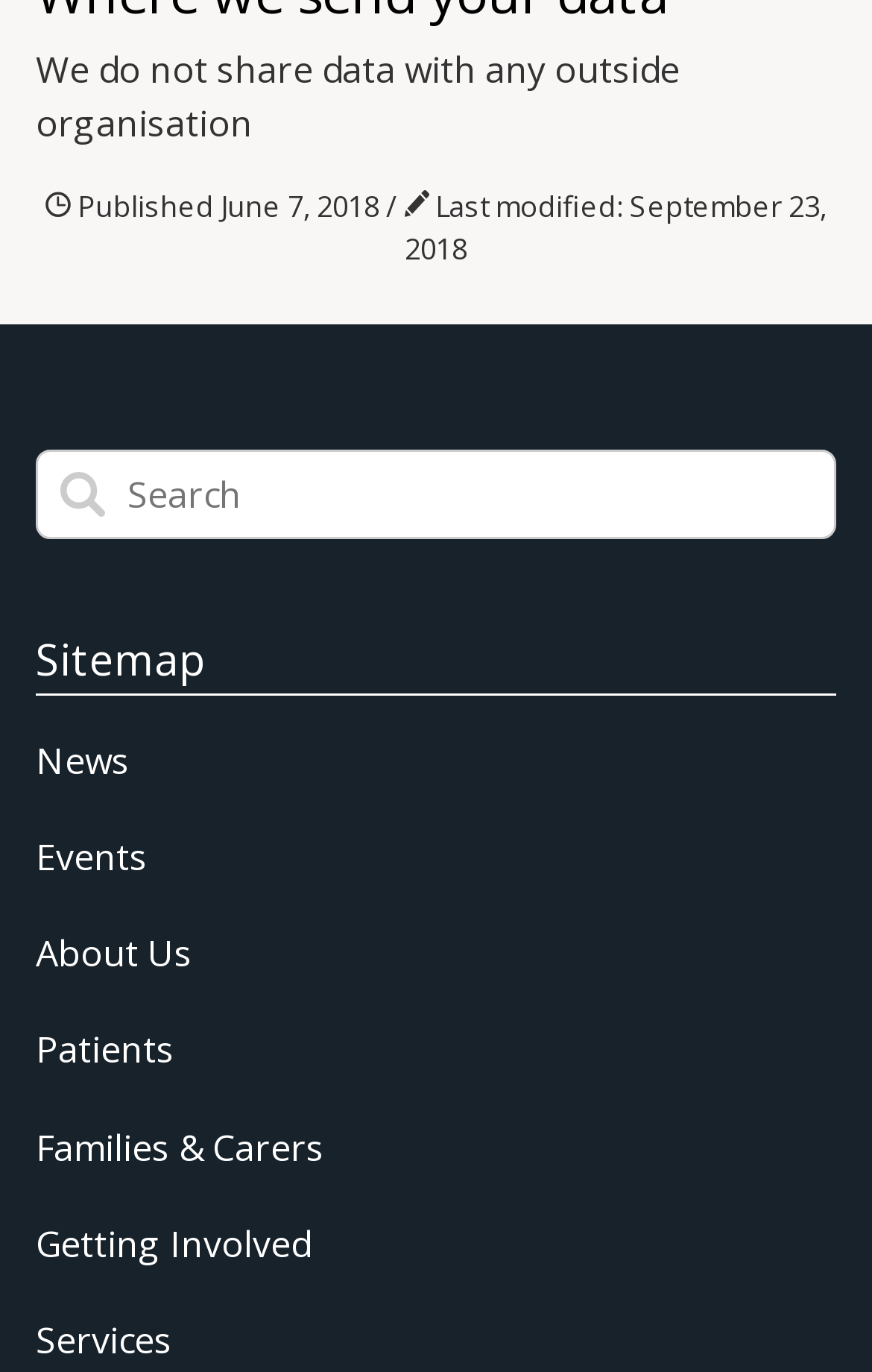Use the details in the image to answer the question thoroughly: 
What is the purpose of the search box?

I found a search box on the webpage, which is labeled as 'Search', and its purpose is to allow users to search for content on the website.